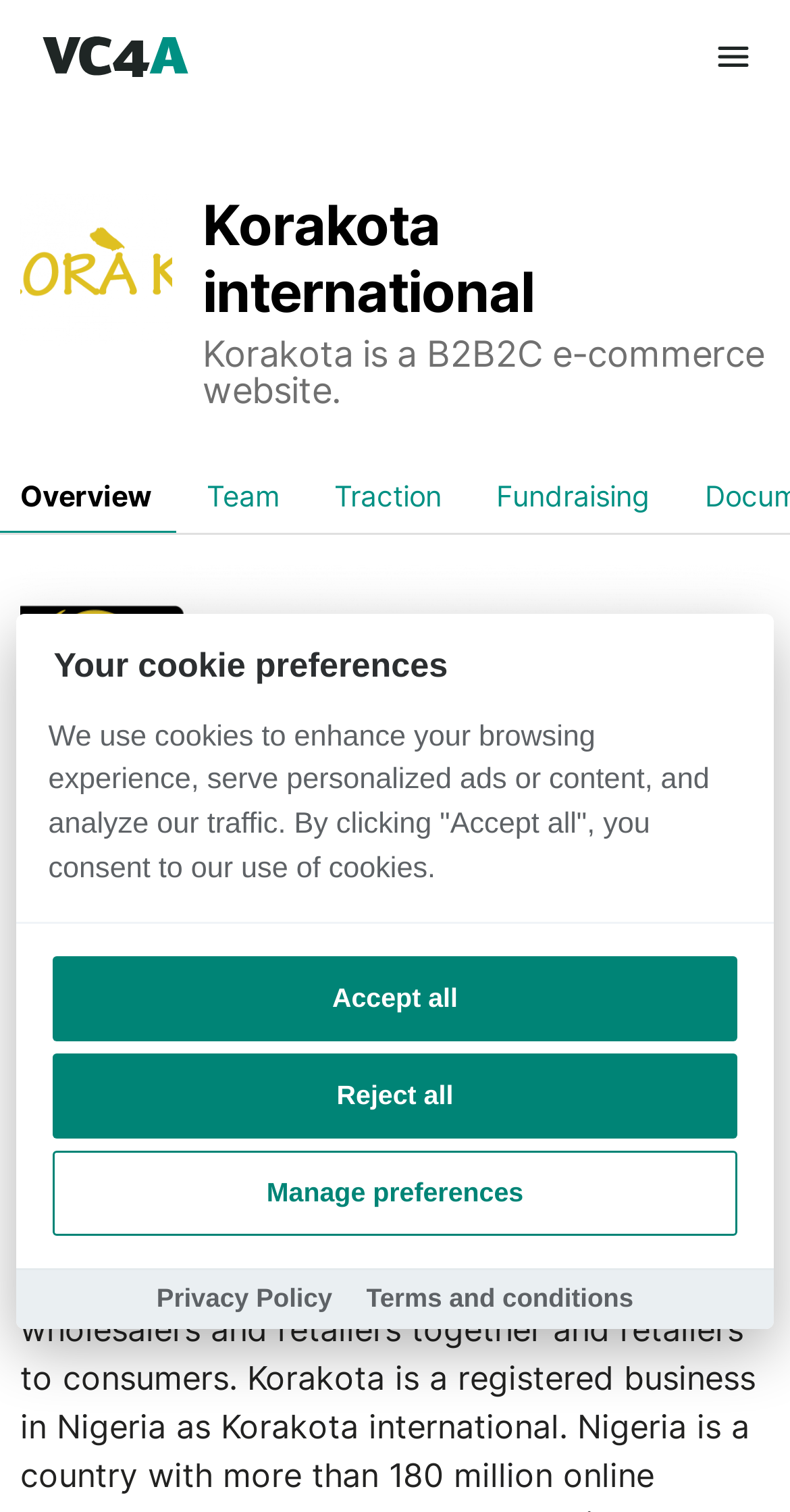Locate the bounding box of the UI element with the following description: "Traction".

[0.397, 0.305, 0.585, 0.352]